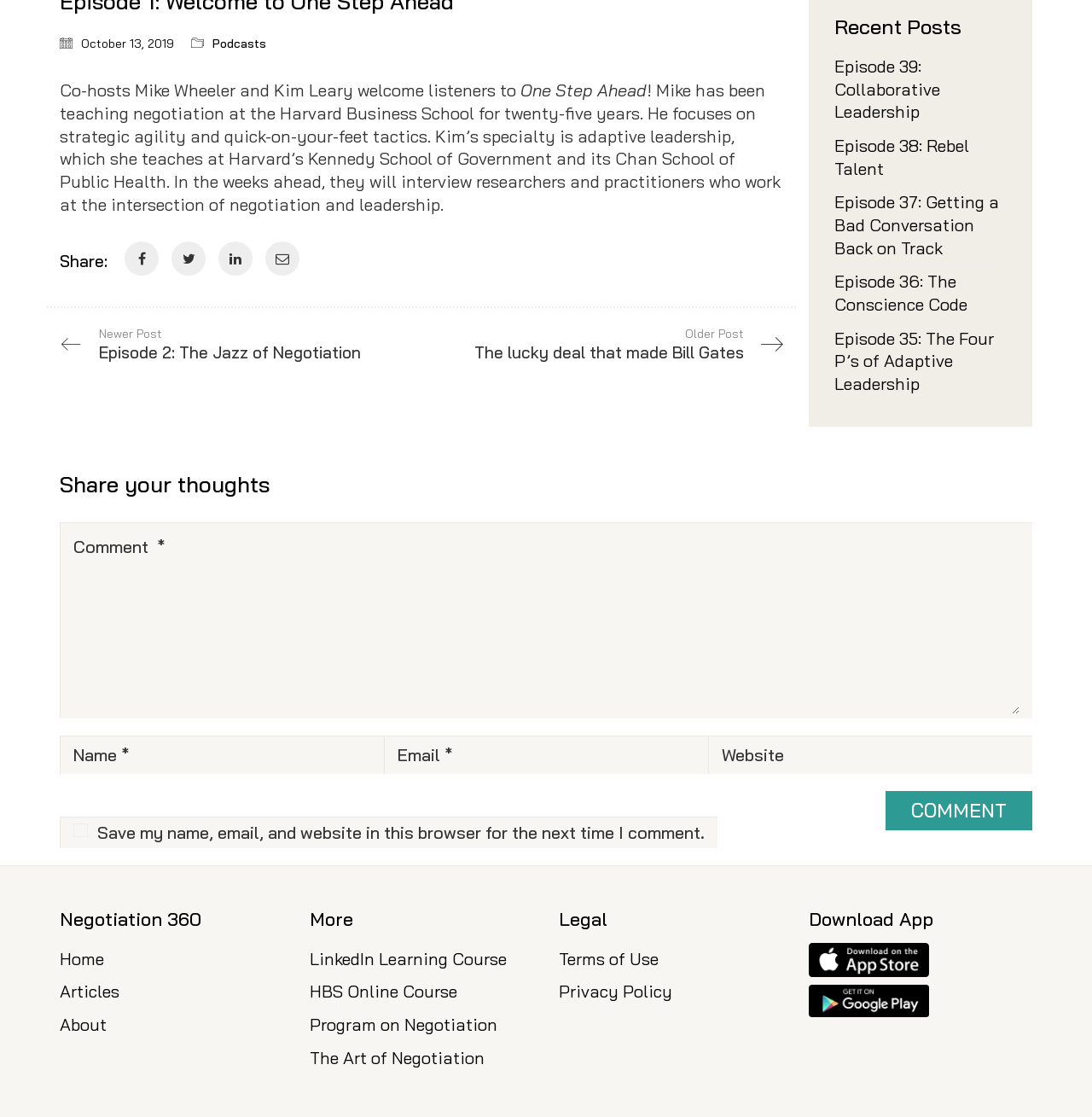Bounding box coordinates are given in the format (top-left x, top-left y, bottom-right x, bottom-right y). All values should be floating point numbers between 0 and 1. Provide the bounding box coordinate for the UI element described as: name="submit" value="Comment"

[0.811, 0.708, 0.945, 0.744]